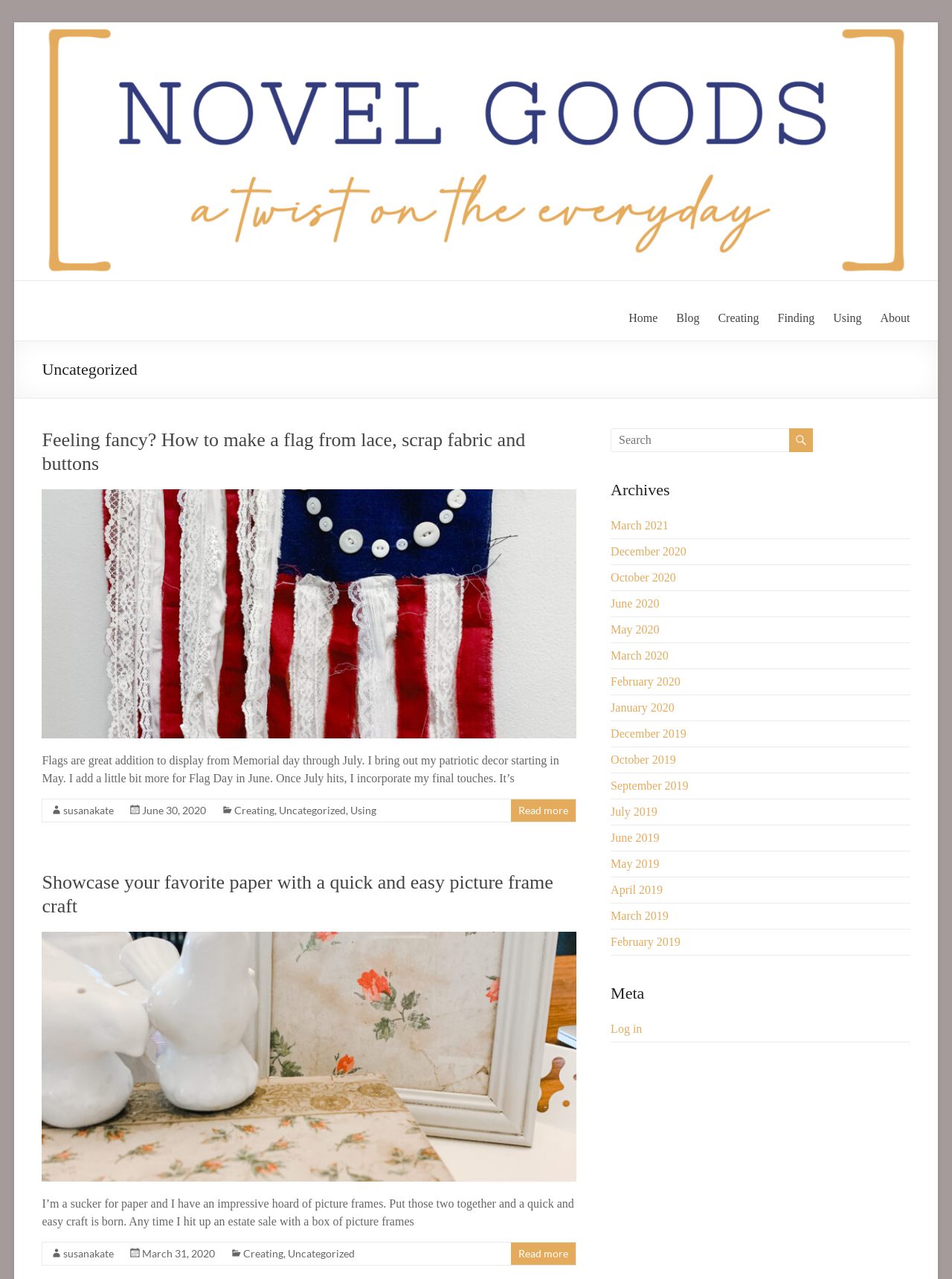Create a full and detailed caption for the entire webpage.

The webpage is titled "Uncategorized – Novel Goods" and has a prominent image of "Novel Goods" at the top, taking up most of the width. Below the image, there is a link to "Skip to content" and a static text "a twist on the everyday". 

On the top-right side, there is a navigation menu with links to "Home", "Blog", "Creating", "Finding", "Using", and "About". 

The main content area is divided into two sections. The left section contains a series of articles, each with a heading, an image, and a brief text. The first article is about making a flag from lace, scrap fabric, and buttons, and the second article is about creating a quick and easy picture frame craft using favorite paper. Each article has a "Read more" link at the bottom.

The right section contains a search box with a button, and below it, there is an "Archives" section with links to various months and years, from March 2021 to February 2019. 

At the bottom of the page, there is a "Meta" section with a link to "Log in".